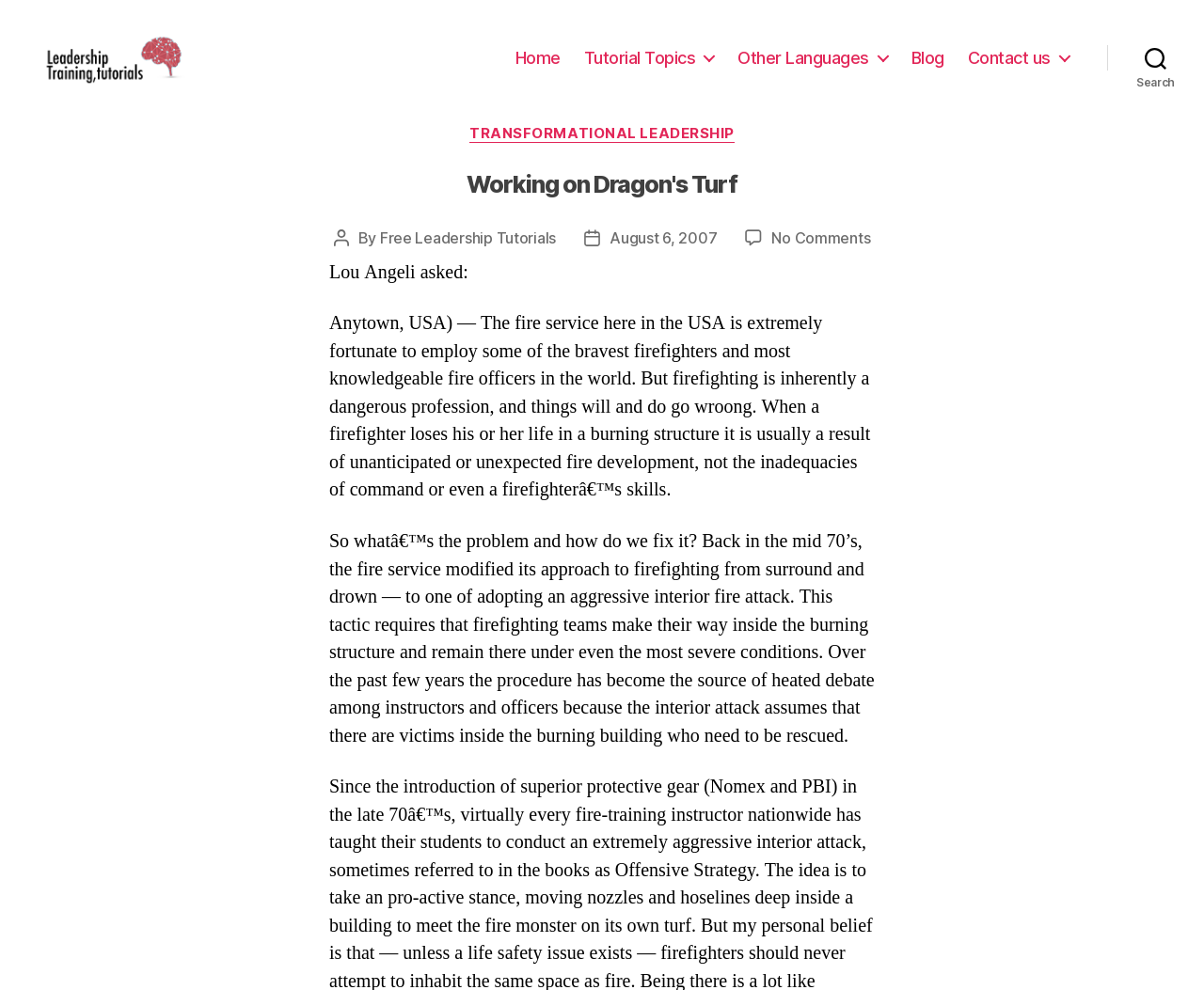Locate the bounding box coordinates of the clickable region to complete the following instruction: "Click on the 'Home' link."

[0.428, 0.05, 0.466, 0.07]